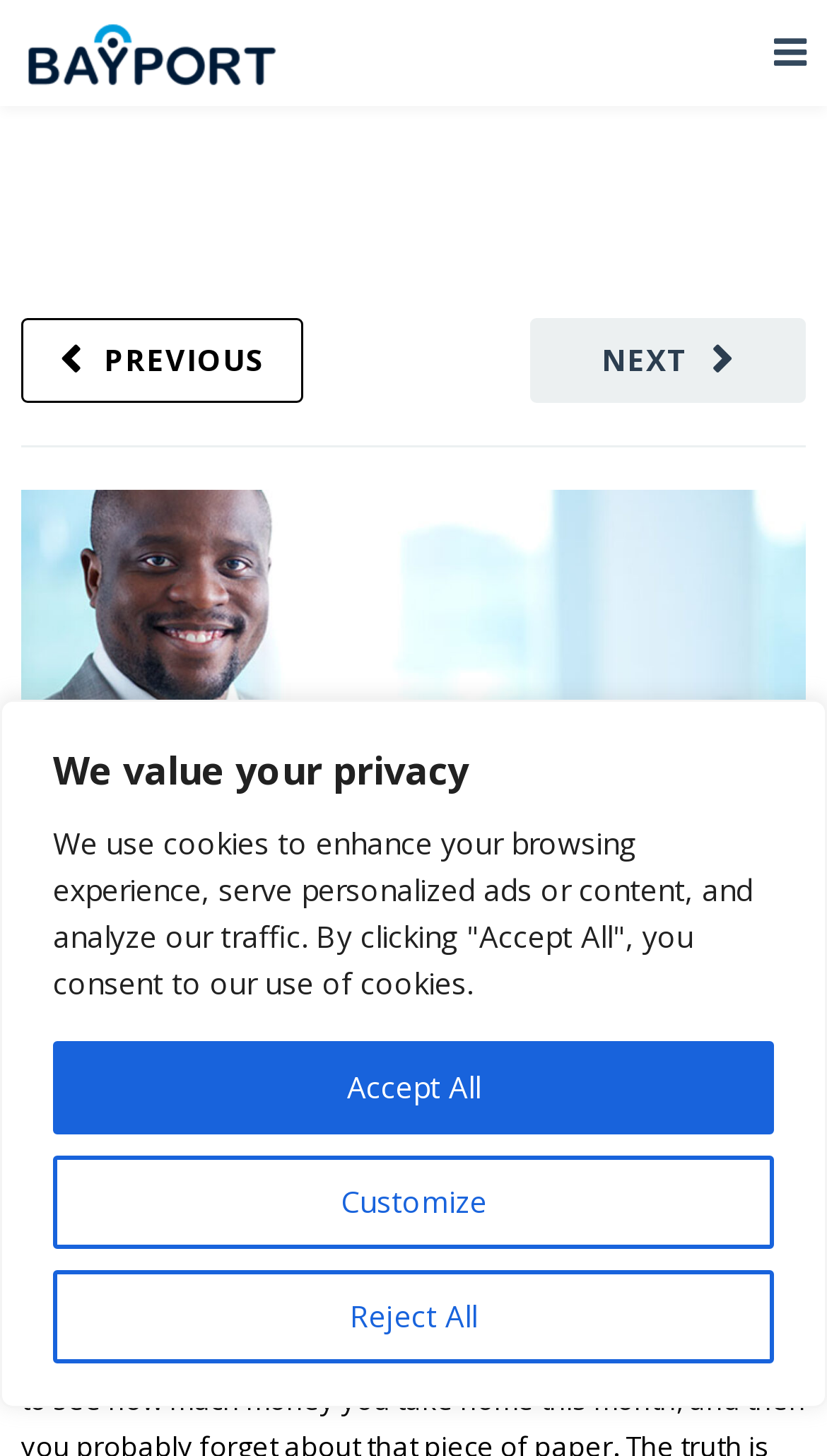Please specify the coordinates of the bounding box for the element that should be clicked to carry out this instruction: "learn about Workplace Loans". The coordinates must be four float numbers between 0 and 1, formatted as [left, top, right, bottom].

[0.503, 0.779, 0.772, 0.806]